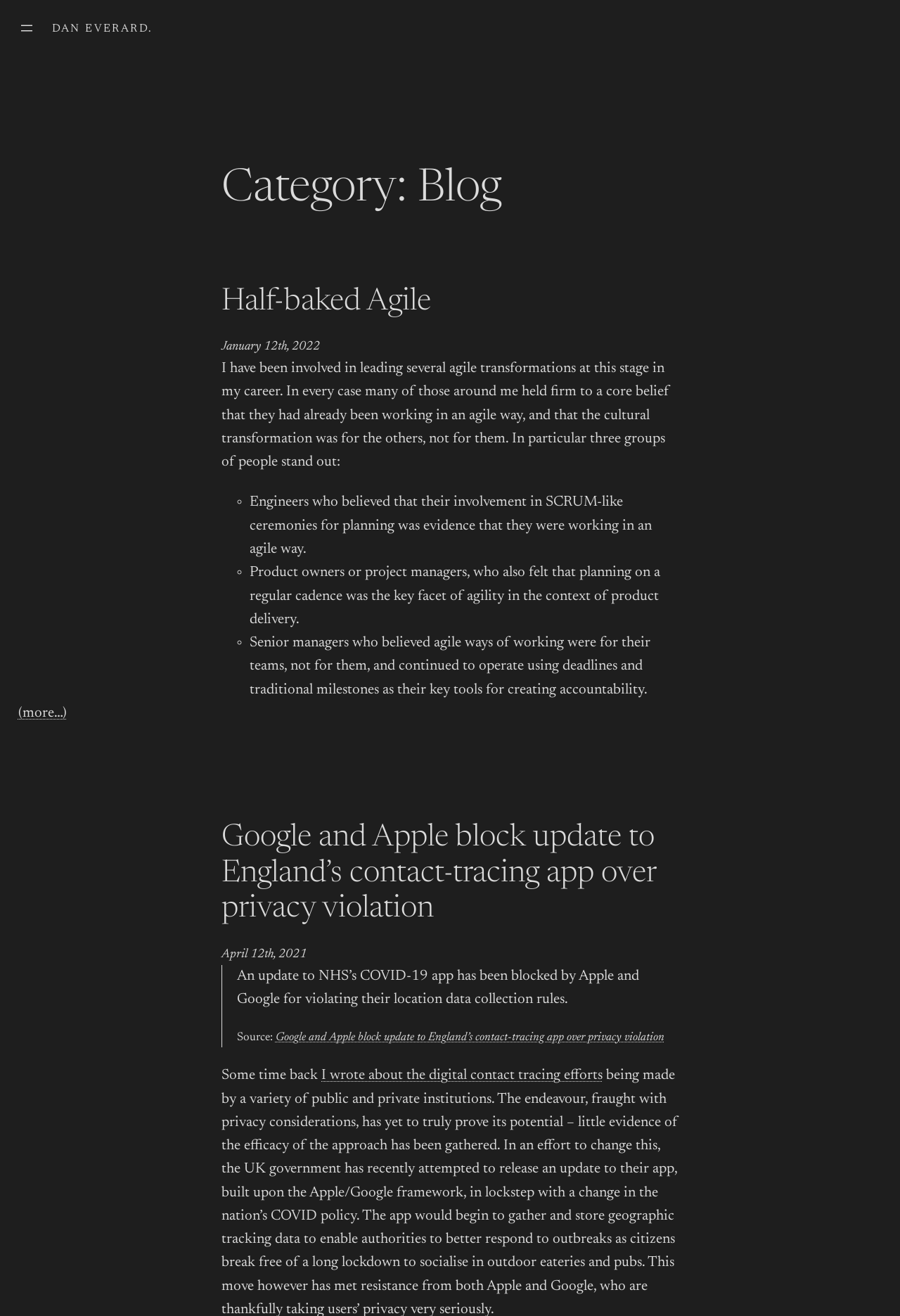Determine the bounding box coordinates of the region that needs to be clicked to achieve the task: "Open menu".

[0.02, 0.015, 0.039, 0.028]